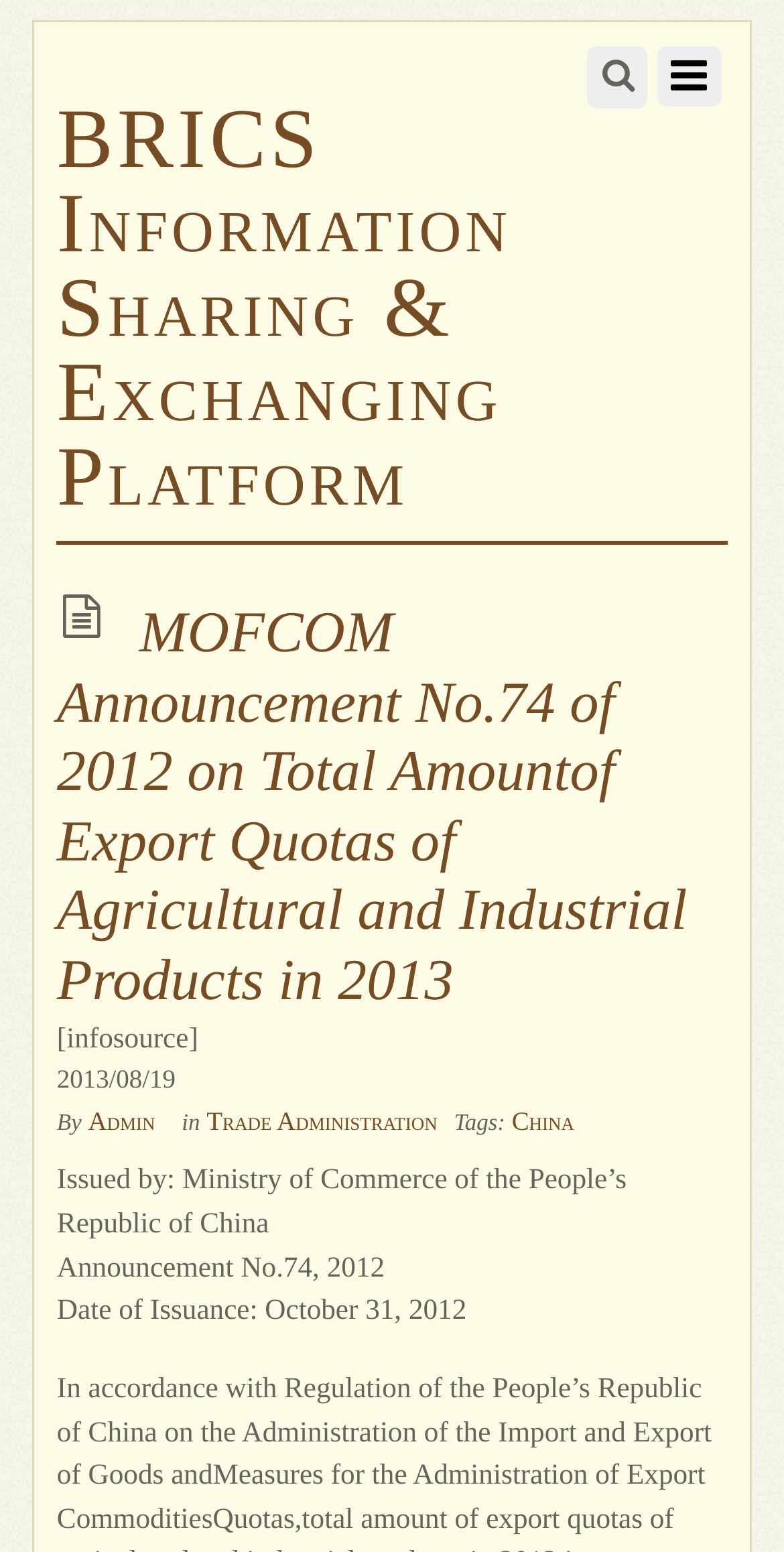What is the type of products mentioned in the announcement?
Based on the image, provide a one-word or brief-phrase response.

Agricultural and Industrial Products